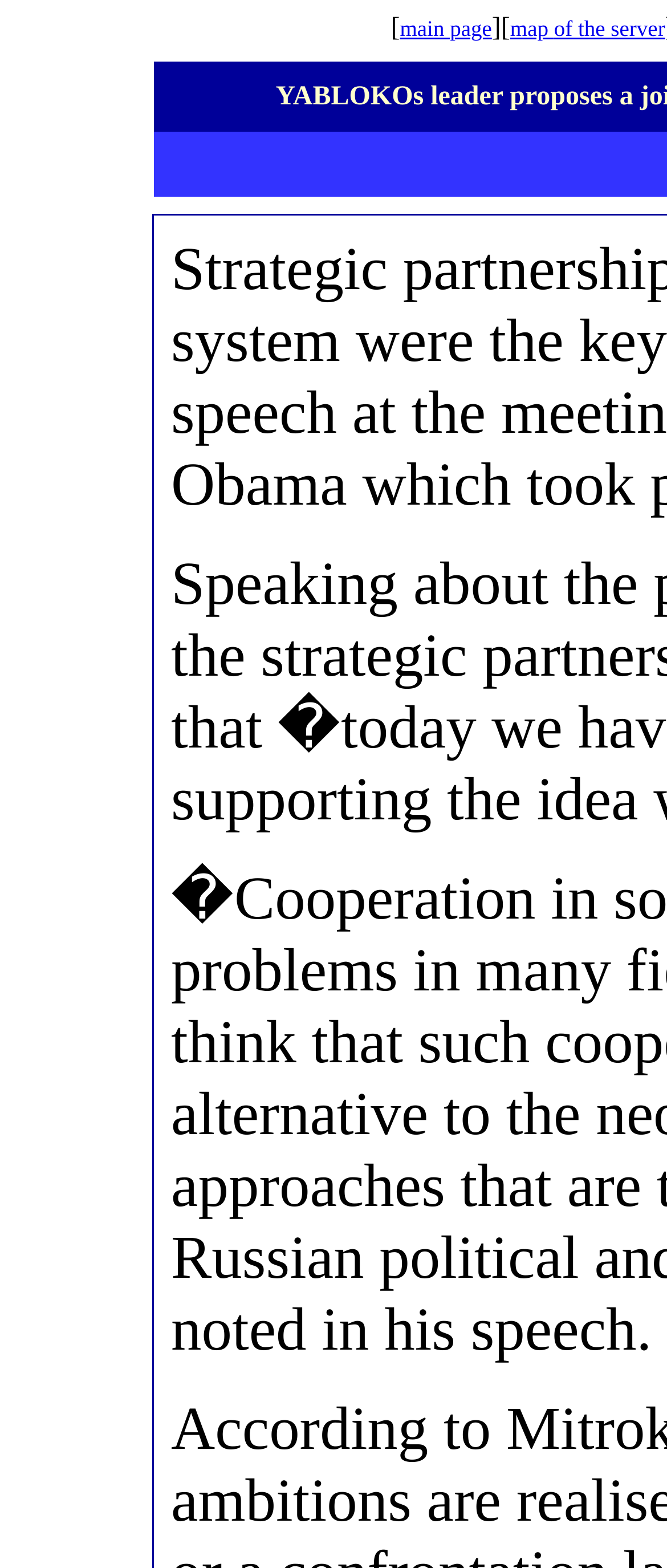Using the provided element description: "map", identify the bounding box coordinates. The coordinates should be four floats between 0 and 1 in the order [left, top, right, bottom].

[0.765, 0.01, 0.831, 0.026]